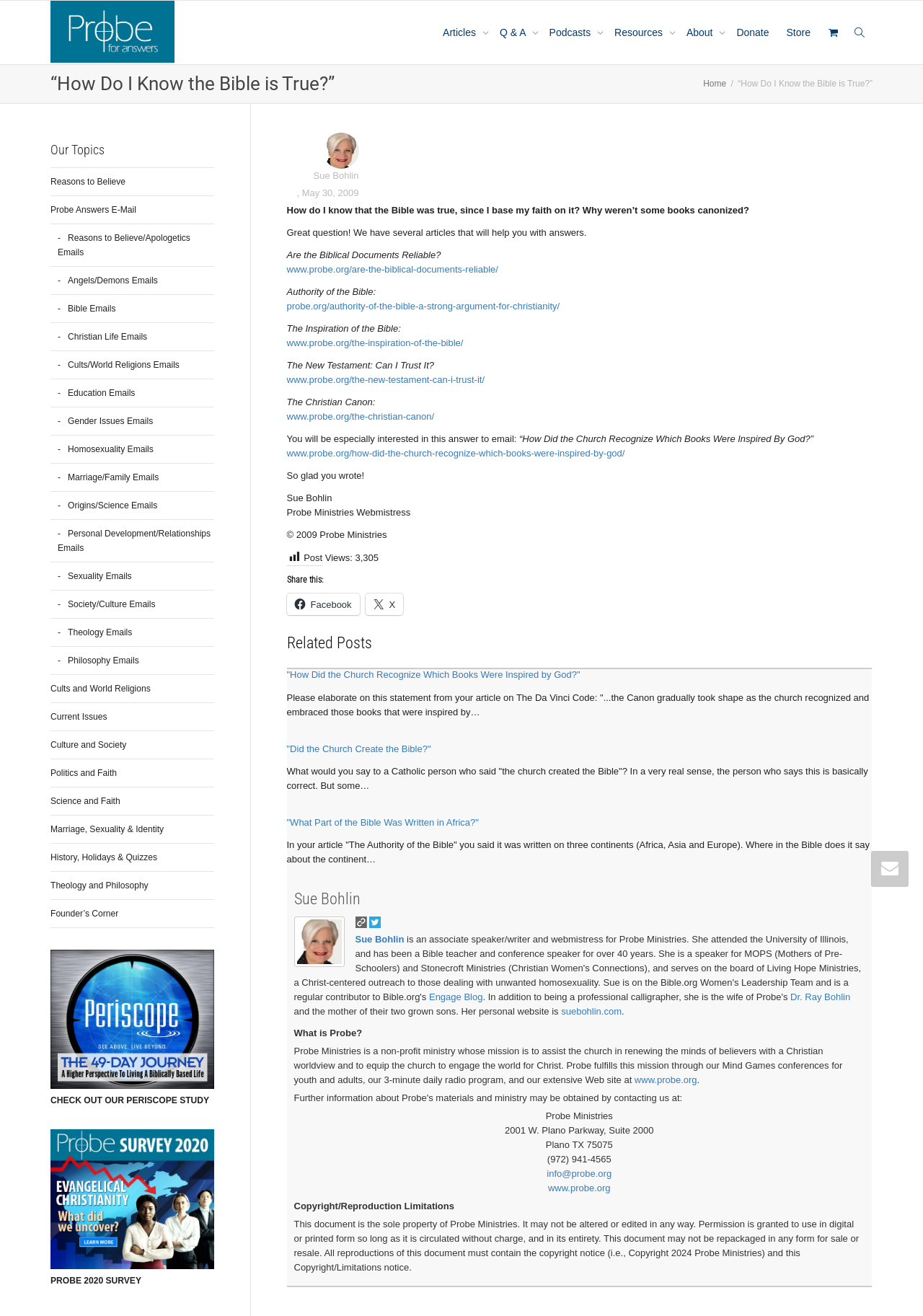What is the name of the ministry mentioned on the webpage?
Provide an in-depth and detailed explanation in response to the question.

I found the name of the ministry by looking at the top section of the webpage, where it says 'Probe Ministries' with a link to their website.